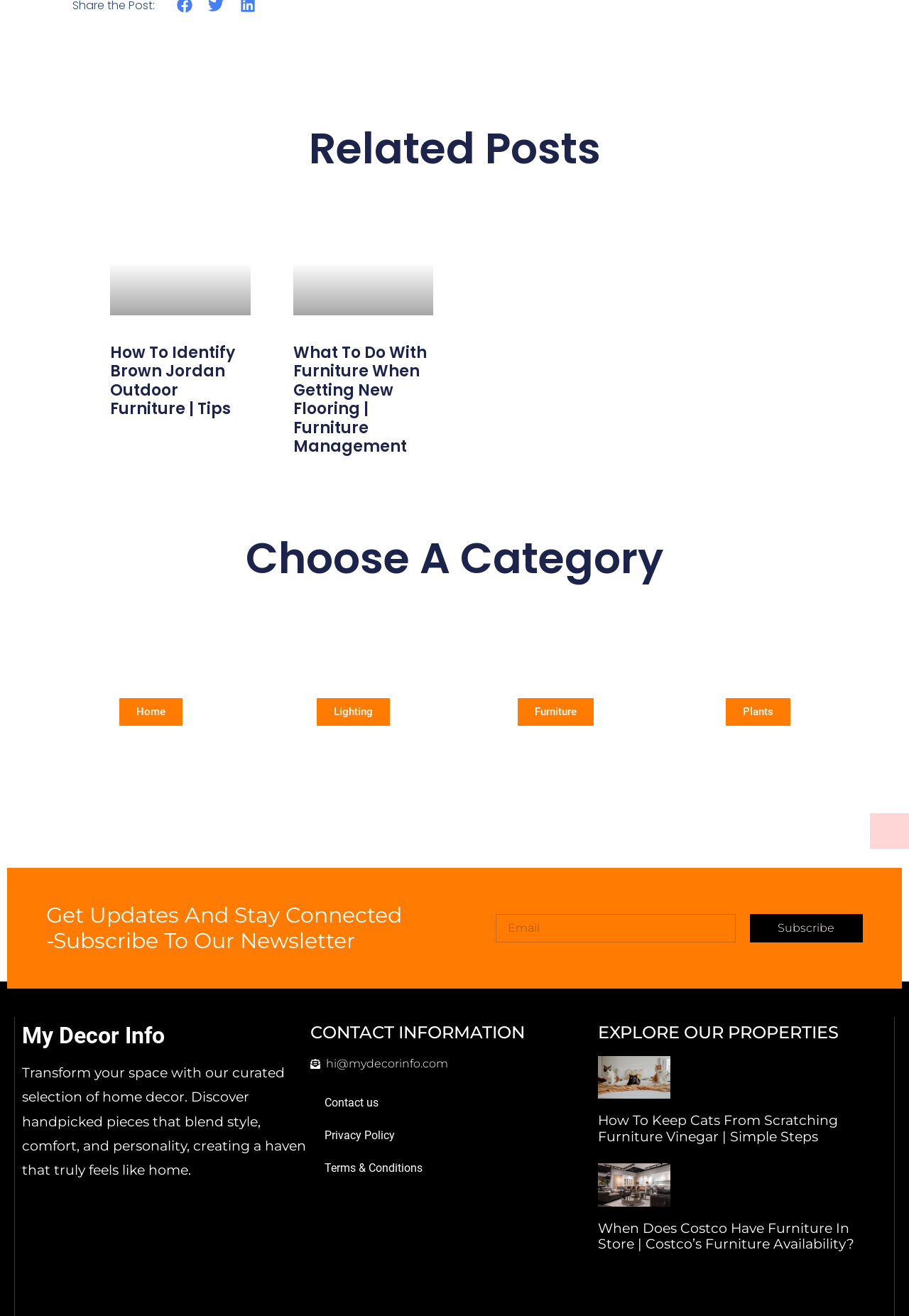Please specify the bounding box coordinates of the clickable section necessary to execute the following command: "Click on 'How To Identify Brown Jordan Outdoor Furniture'".

[0.121, 0.186, 0.275, 0.24]